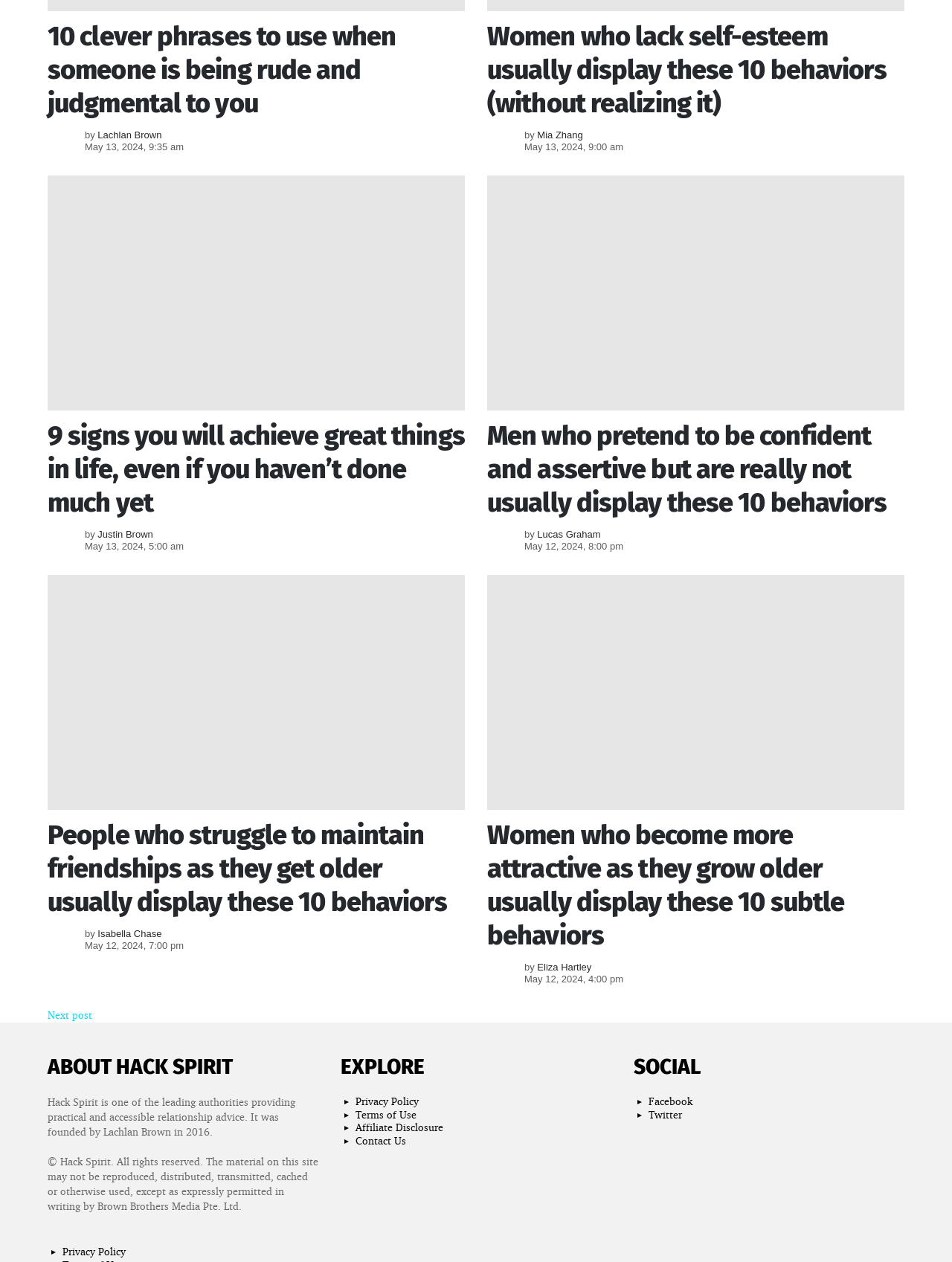Please find the bounding box coordinates for the clickable element needed to perform this instruction: "Click the 'Set Up Now' button".

None